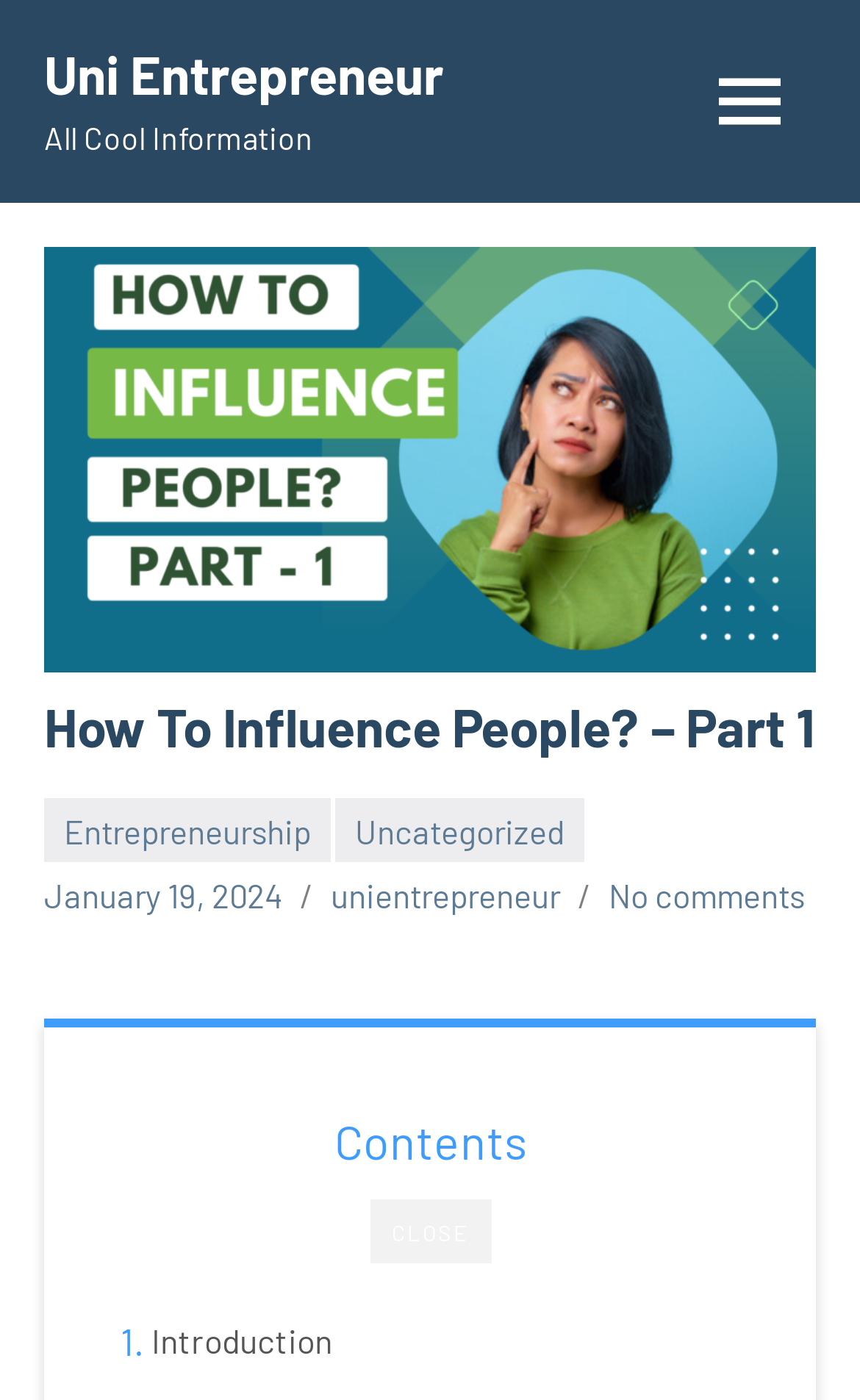Find the bounding box coordinates of the element to click in order to complete this instruction: "Get started with a new Garmin watch". The bounding box coordinates must be four float numbers between 0 and 1, denoted as [left, top, right, bottom].

None